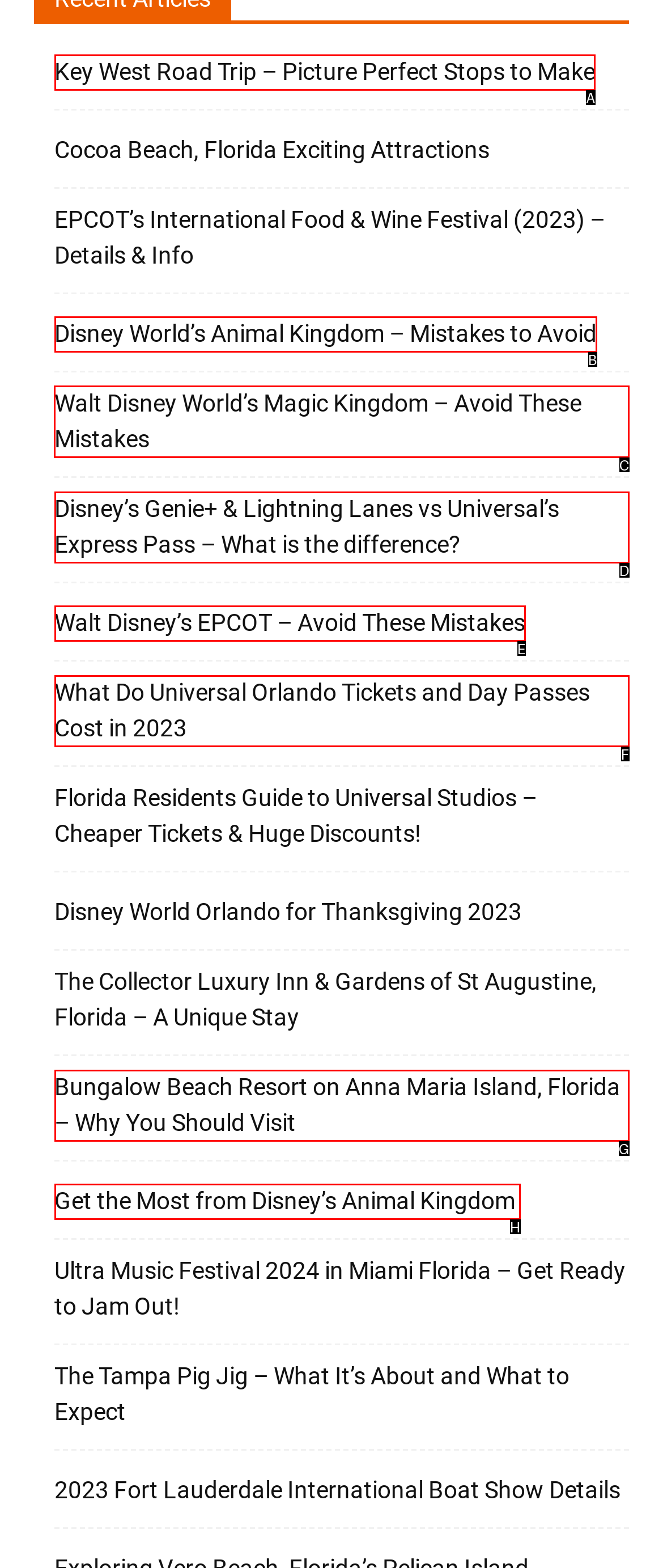Identify the correct option to click in order to accomplish the task: Get information about Walt Disney World’s Magic Kingdom Provide your answer with the letter of the selected choice.

C